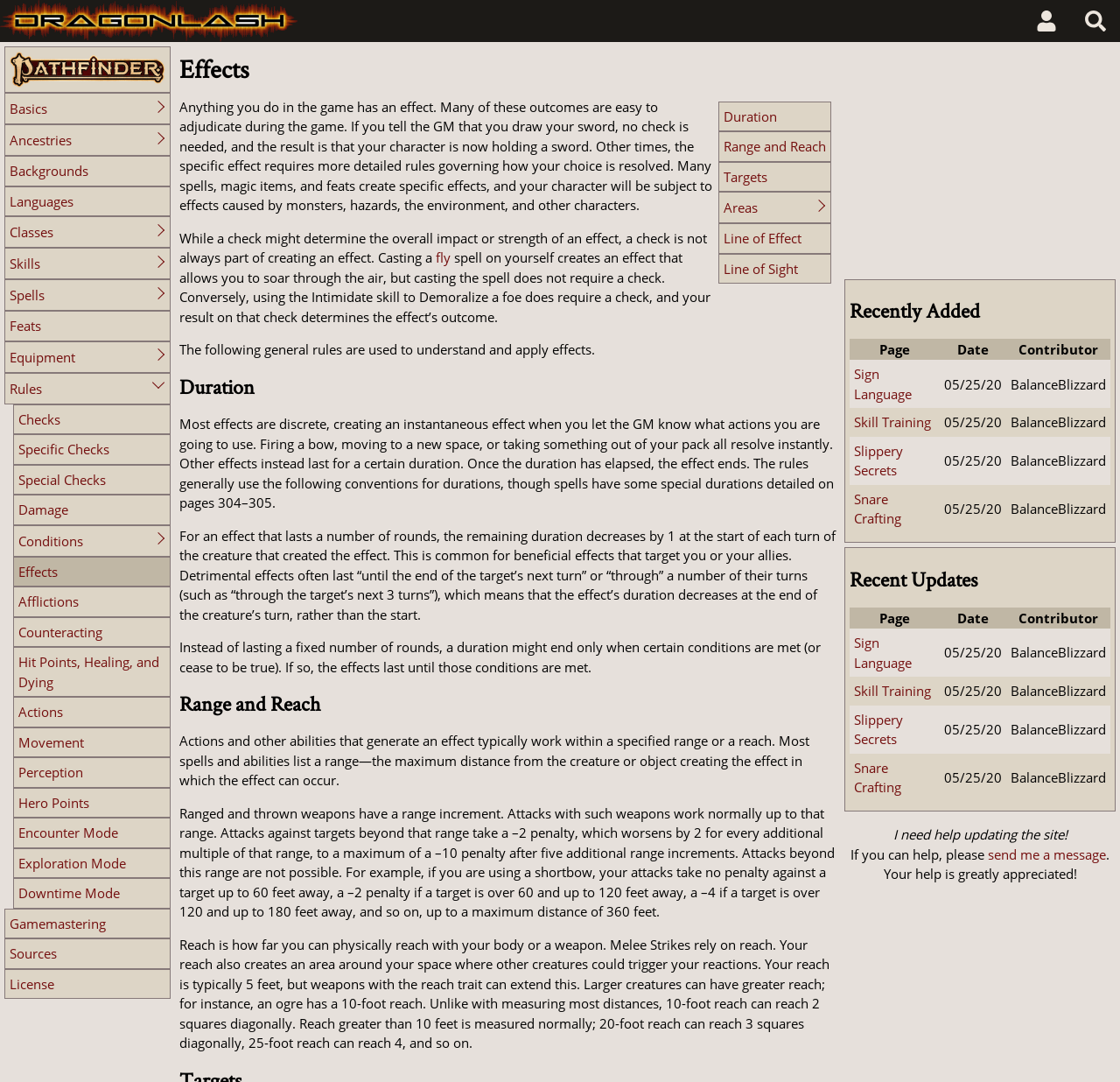Please locate the bounding box coordinates of the element that needs to be clicked to achieve the following instruction: "Click on the 'Sign Language' link". The coordinates should be four float numbers between 0 and 1, i.e., [left, top, right, bottom].

[0.762, 0.338, 0.814, 0.372]